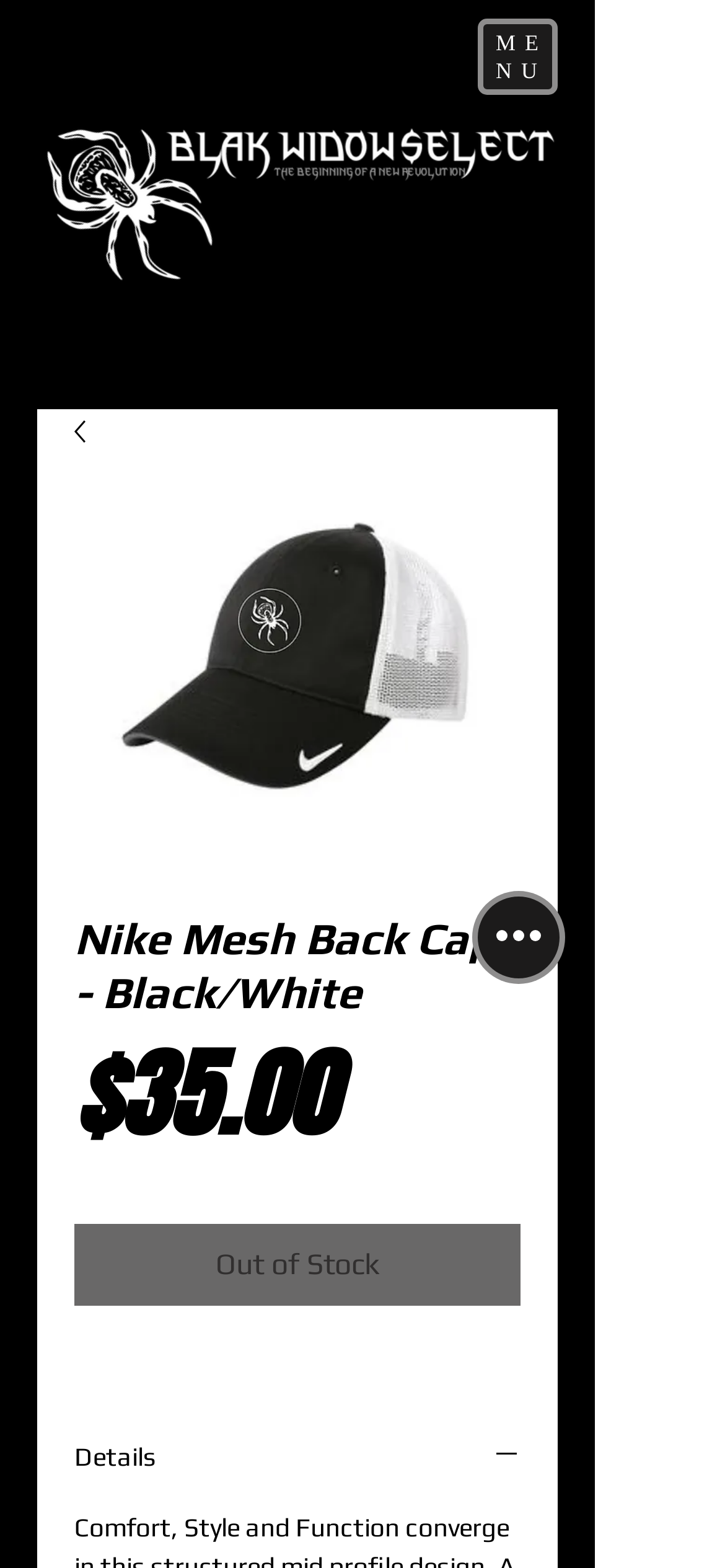What is the color of the Nike Mesh Back Cap?
Identify the answer in the screenshot and reply with a single word or phrase.

Black/White